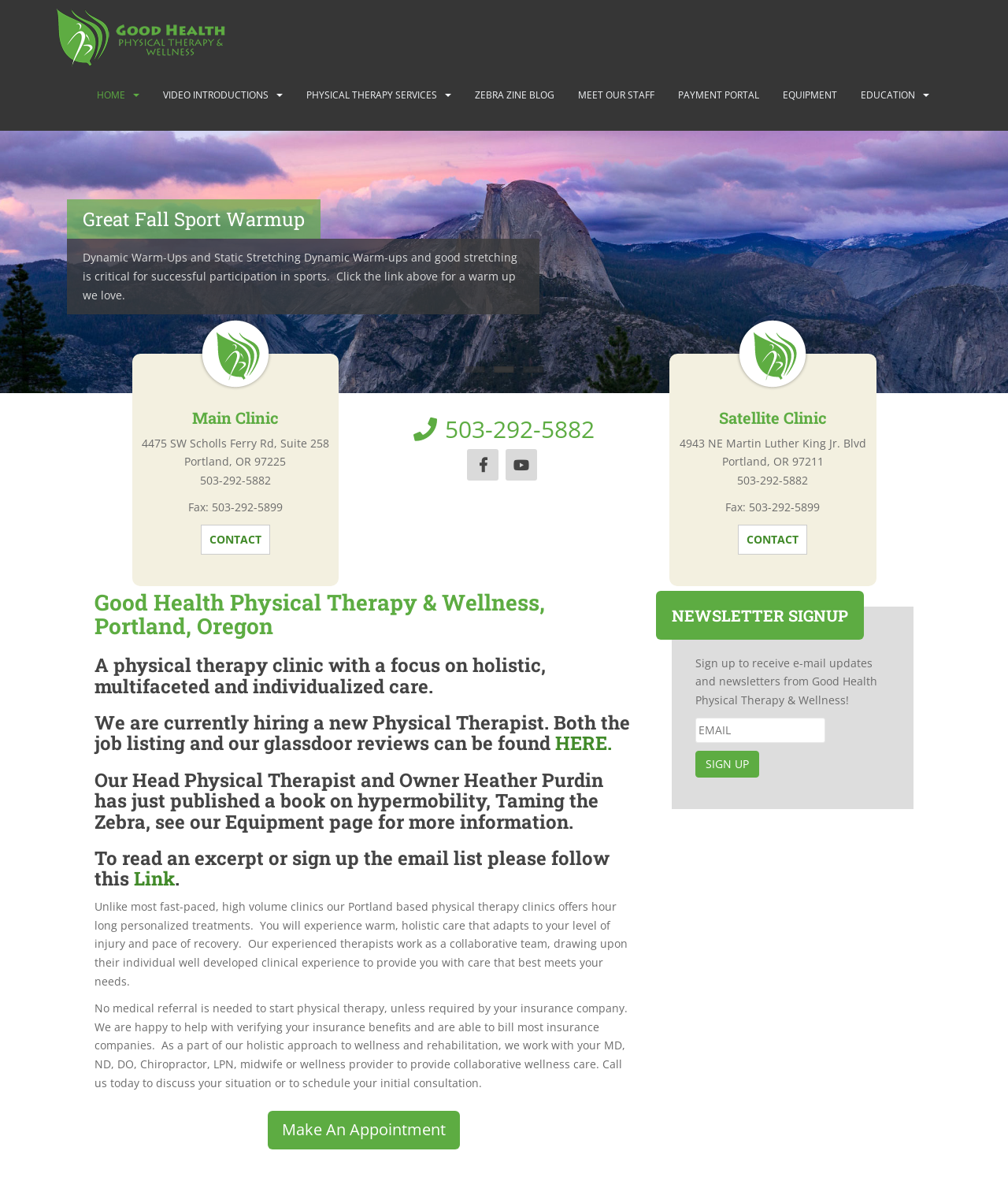Please locate the clickable area by providing the bounding box coordinates to follow this instruction: "Click on the 'Make An Appointment' button".

[0.265, 0.944, 0.456, 0.976]